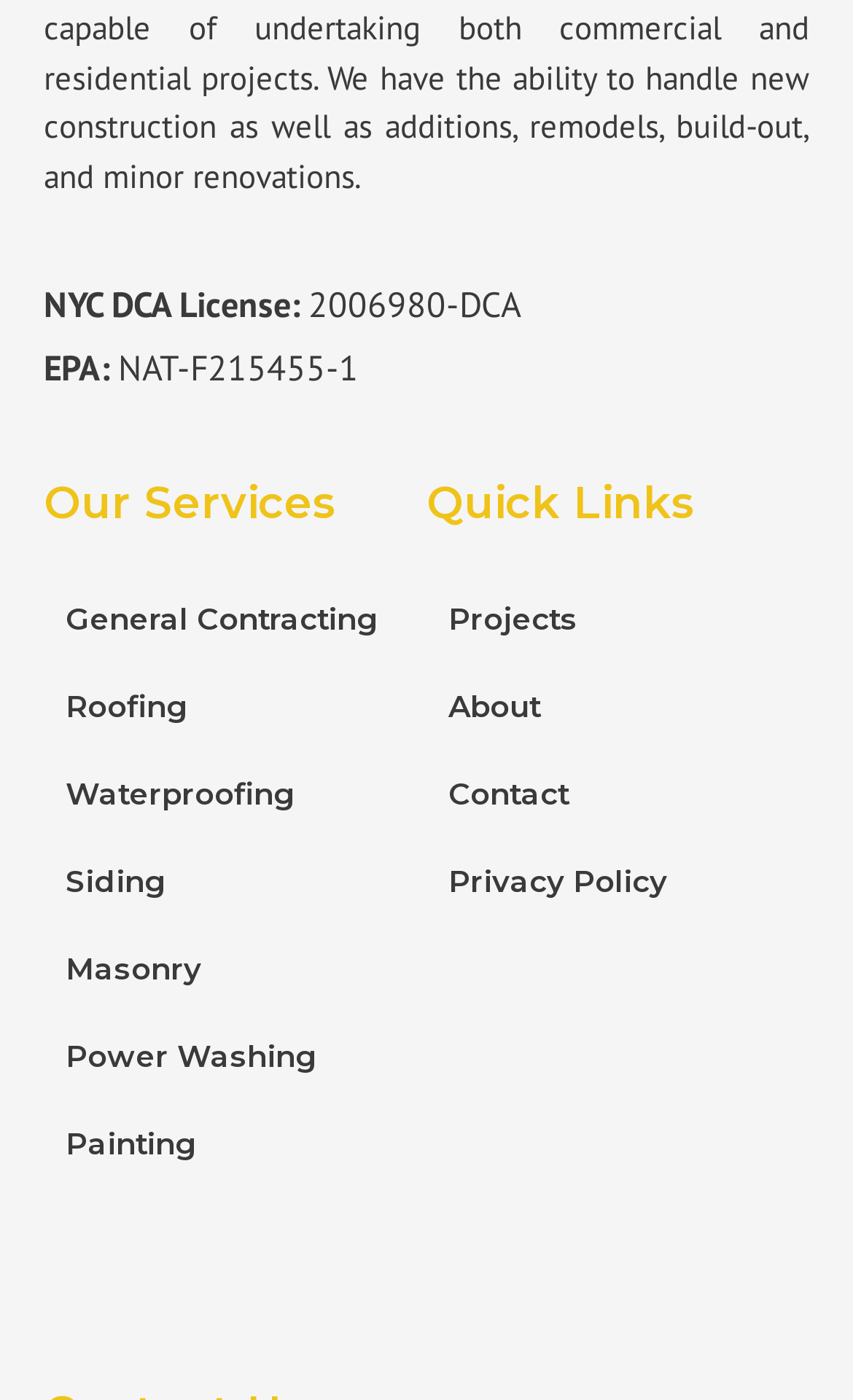Specify the bounding box coordinates of the region I need to click to perform the following instruction: "View General Contracting services". The coordinates must be four float numbers in the range of 0 to 1, i.e., [left, top, right, bottom].

[0.051, 0.41, 0.5, 0.473]